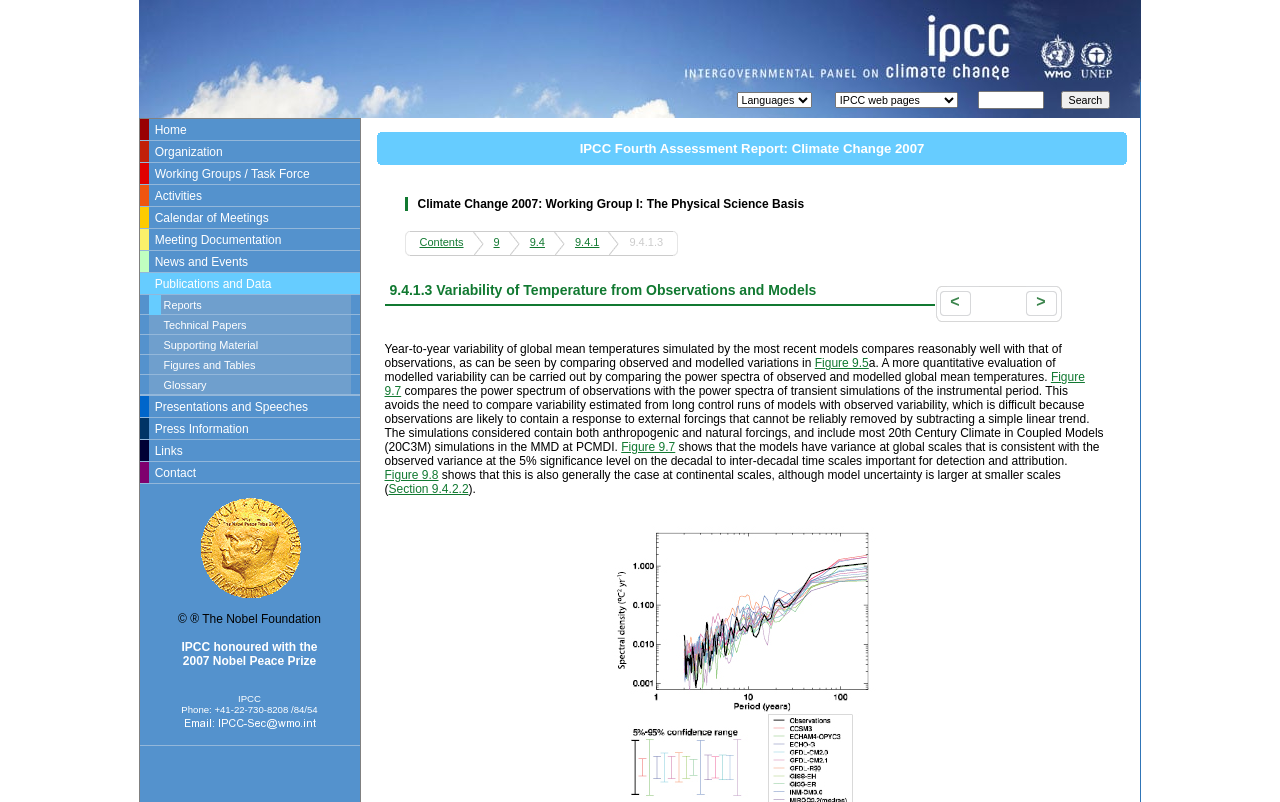Show the bounding box coordinates for the HTML element described as: "title="LLCBuddy"".

None